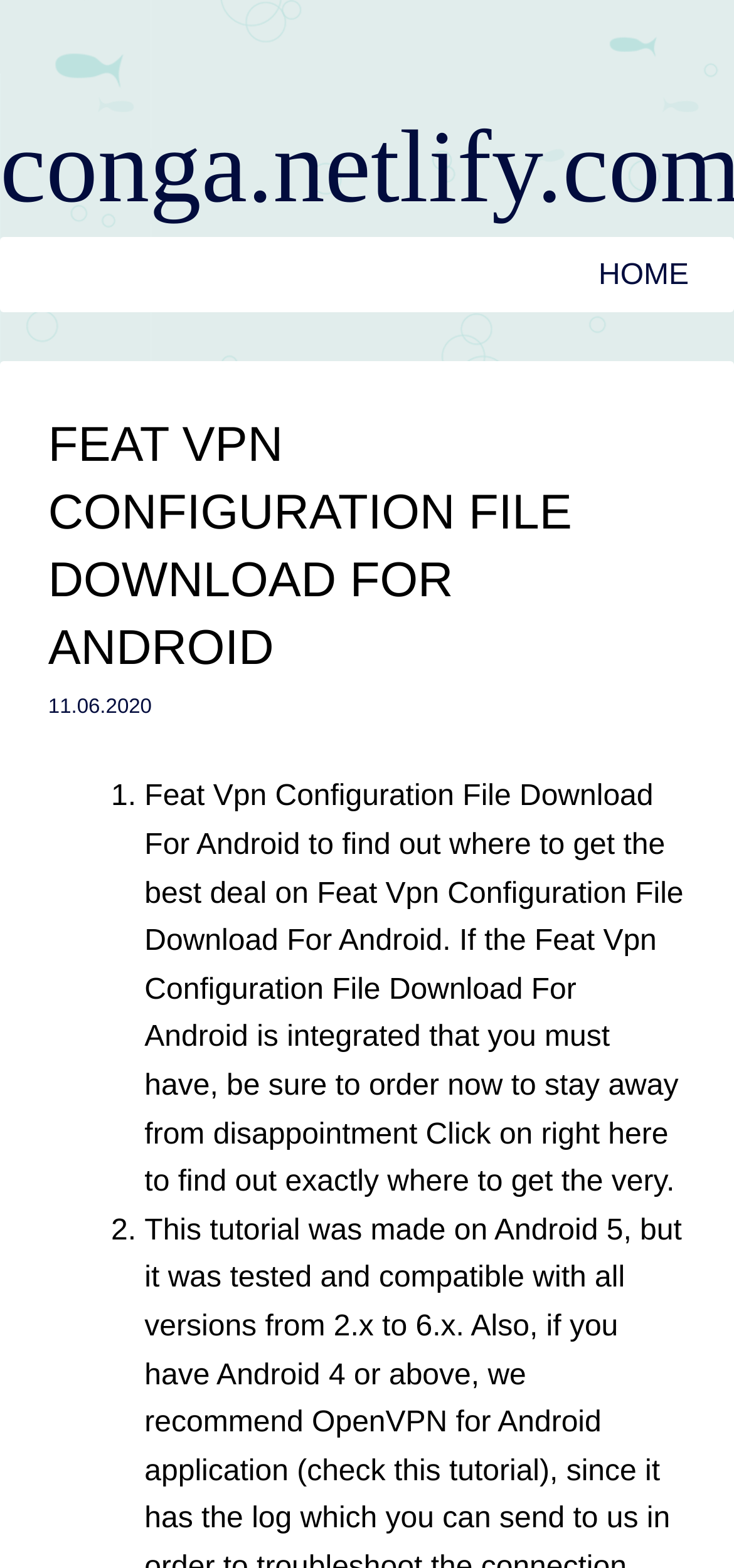Provide a thorough and detailed response to the question by examining the image: 
What is the date mentioned on the webpage?

The date '11.06.2020' is mentioned on the webpage, which can be found in a link element, indicating that it might be a publication or update date related to the webpage's content.